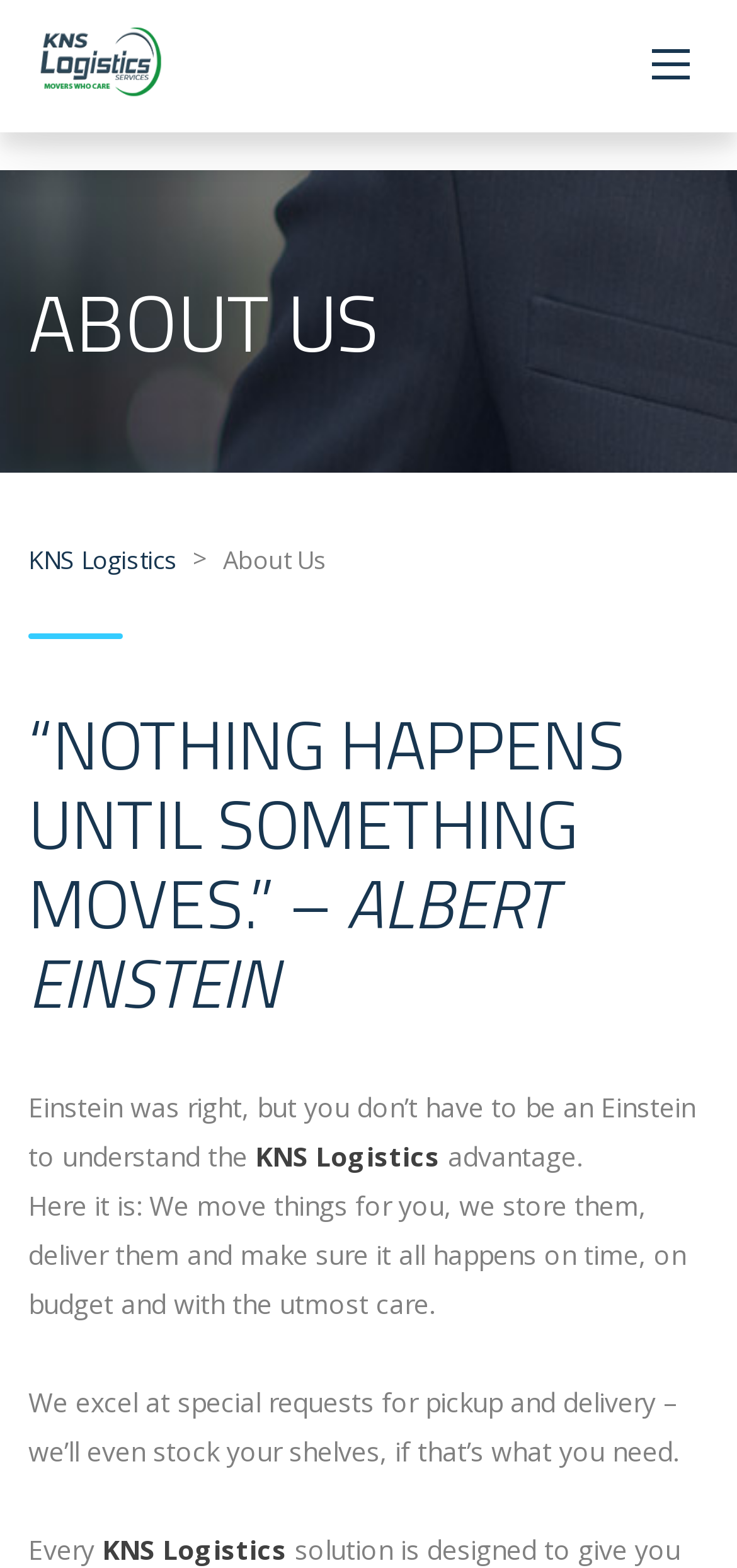Calculate the bounding box coordinates for the UI element based on the following description: "KNS Logistics". Ensure the coordinates are four float numbers between 0 and 1, i.e., [left, top, right, bottom].

[0.038, 0.346, 0.241, 0.368]